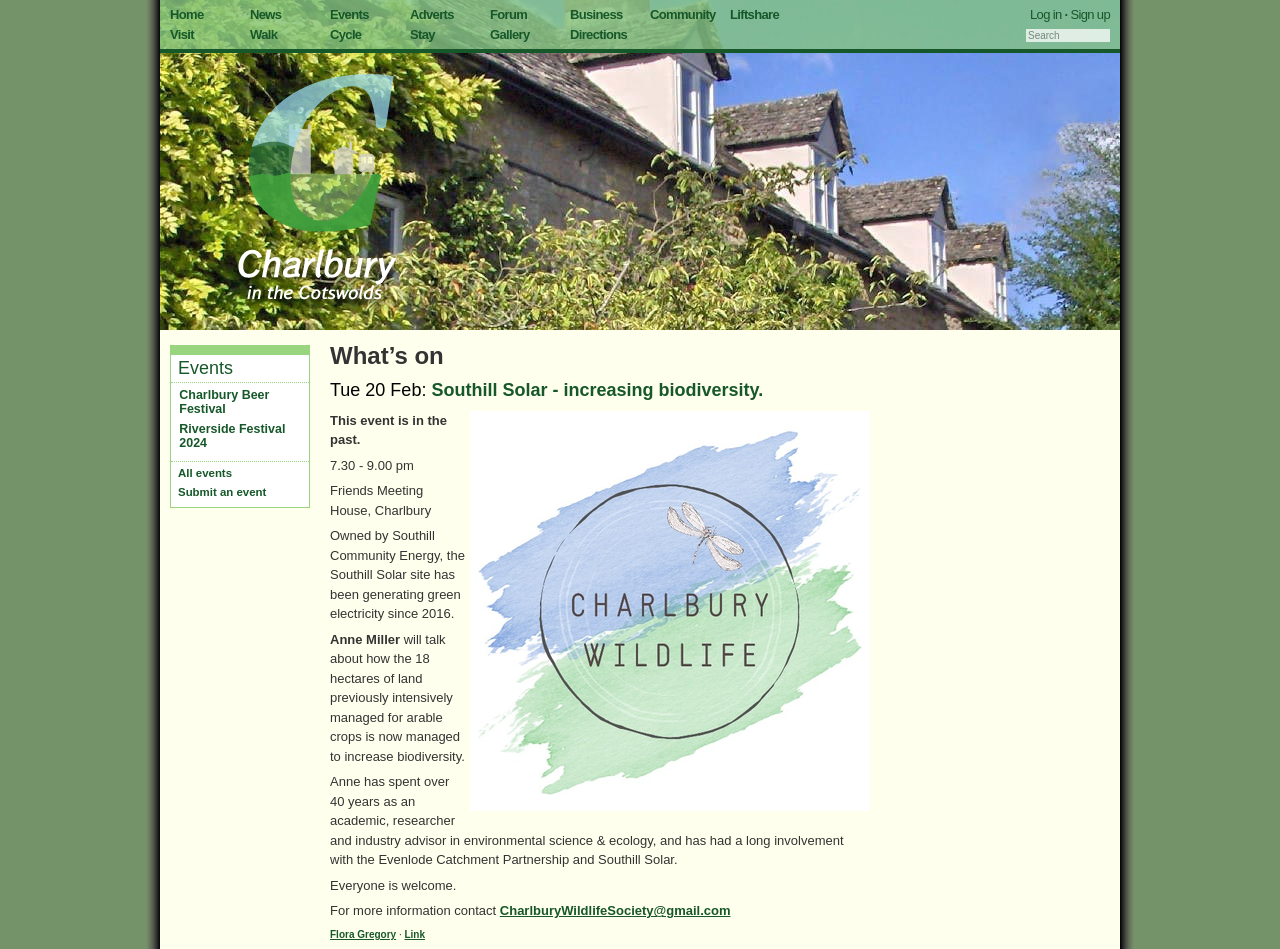Respond to the question below with a single word or phrase: What is the event described on the webpage?

Southill Solar - increasing biodiversity.